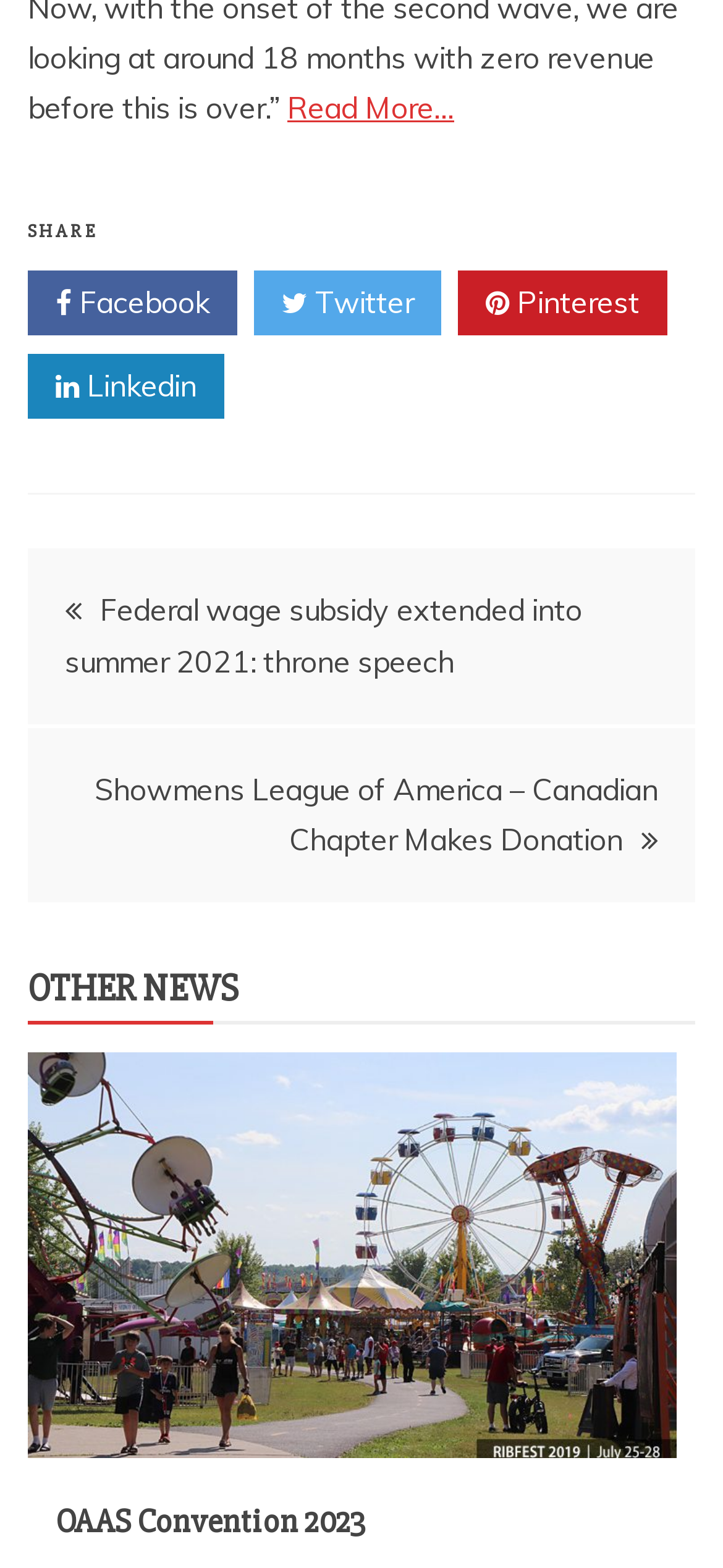Please predict the bounding box coordinates of the element's region where a click is necessary to complete the following instruction: "View other news". The coordinates should be represented by four float numbers between 0 and 1, i.e., [left, top, right, bottom].

[0.038, 0.611, 0.962, 0.654]